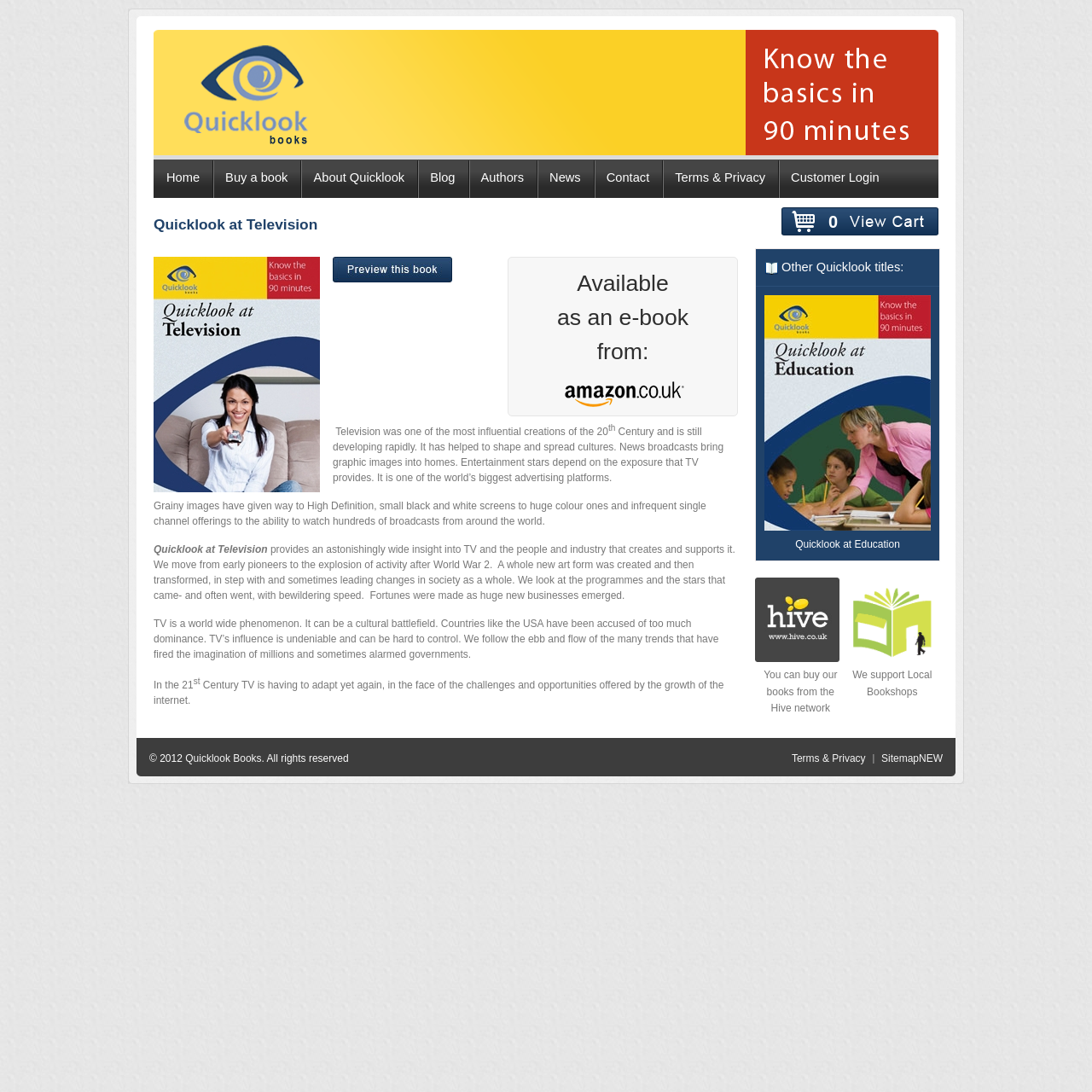Identify and extract the main heading of the webpage.

Quicklook at Television